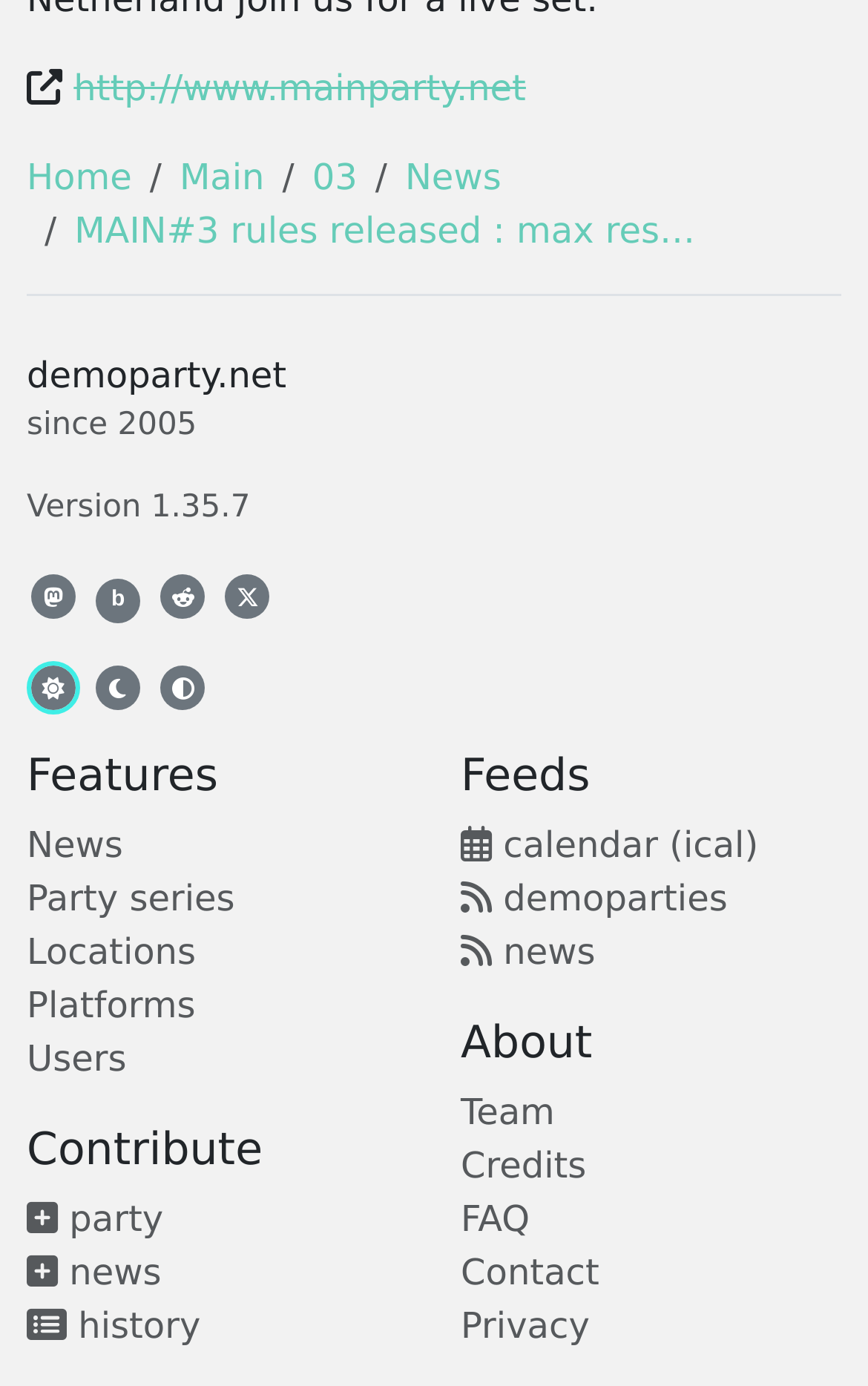Examine the screenshot and answer the question in as much detail as possible: How many links are in the About section?

I counted the links in the About section, which are 'Team', 'Credits', 'FAQ', and 'Contact'. There are 4 links in total.